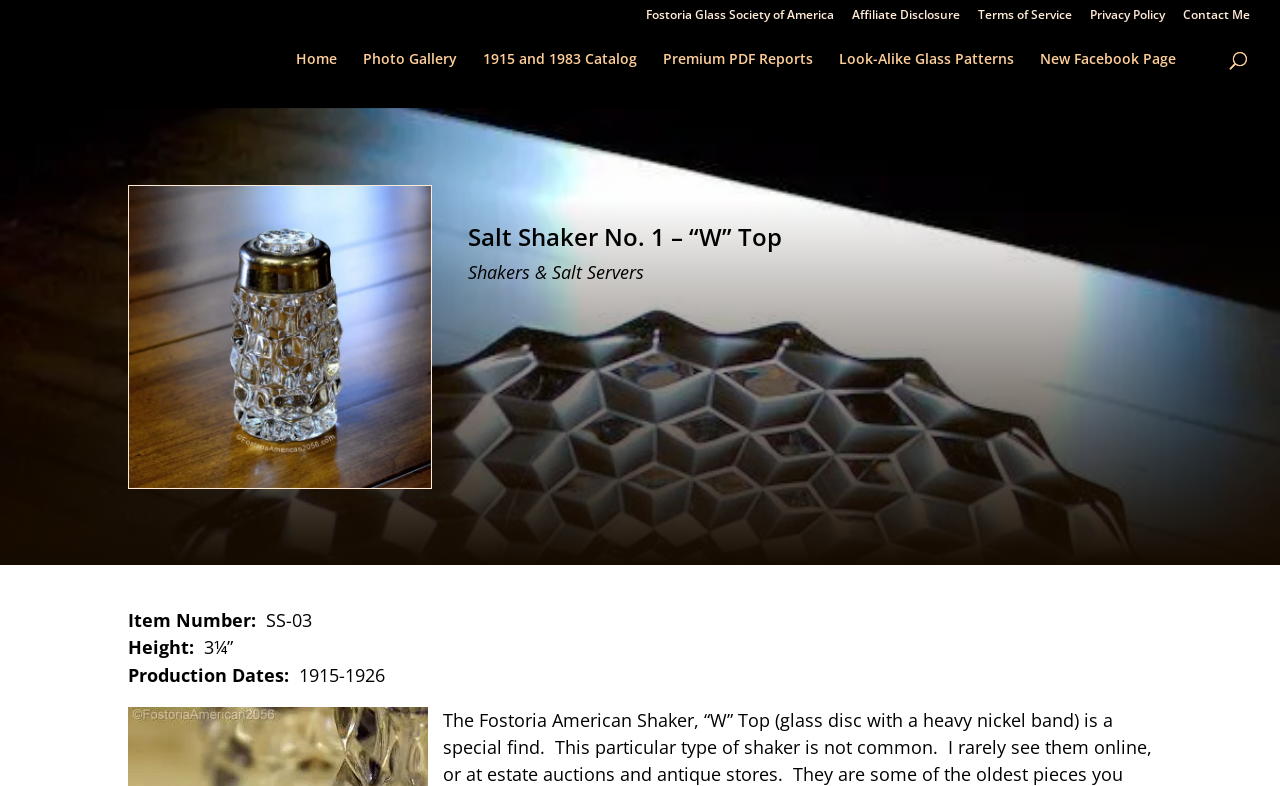How tall is the salt shaker?
Provide a thorough and detailed answer to the question.

I found the height of the salt shaker by looking at the text next to 'Height:' which is '3¼"'.